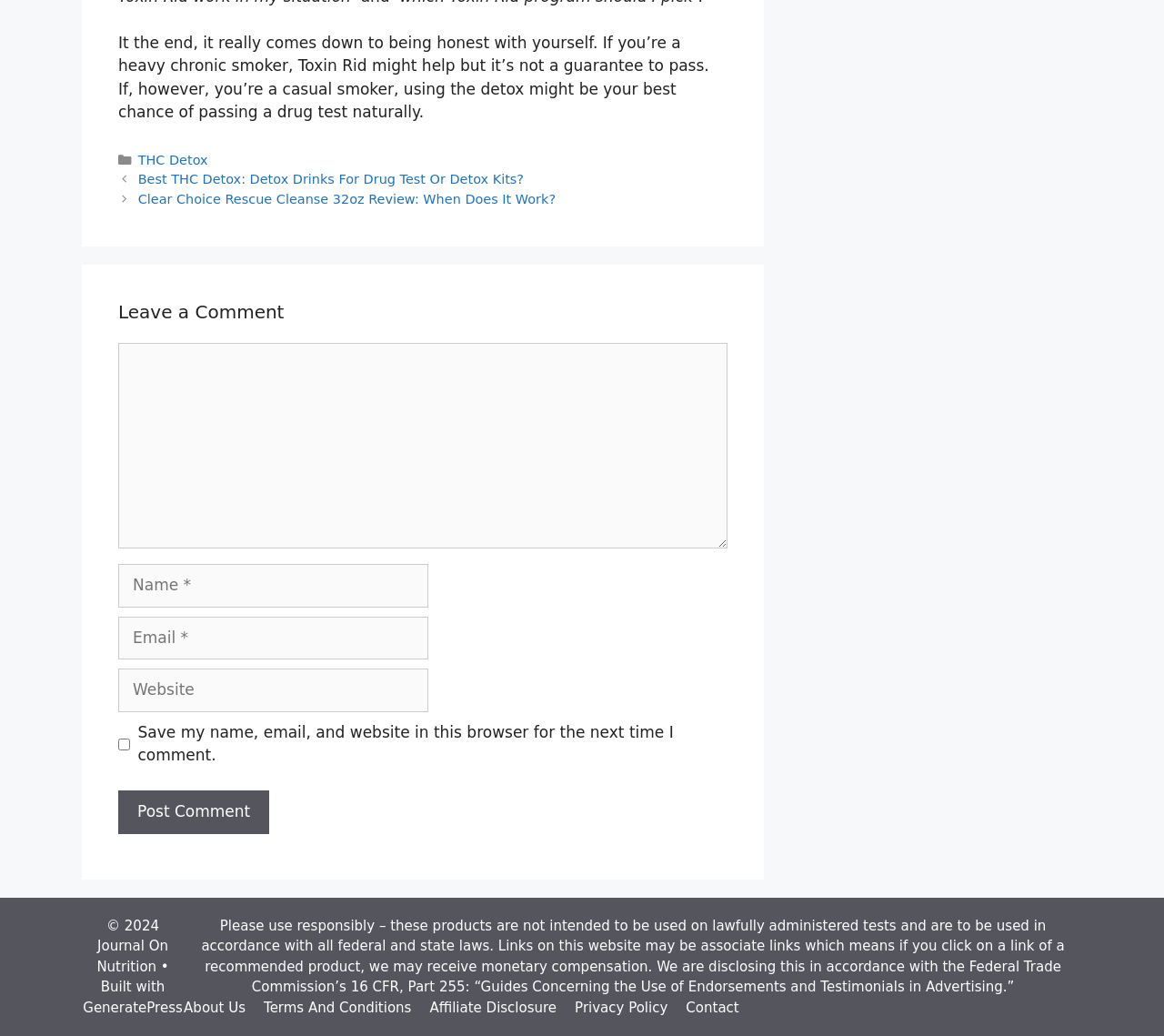Given the element description: "About Us", predict the bounding box coordinates of this UI element. The coordinates must be four float numbers between 0 and 1, given as [left, top, right, bottom].

[0.158, 0.965, 0.211, 0.98]